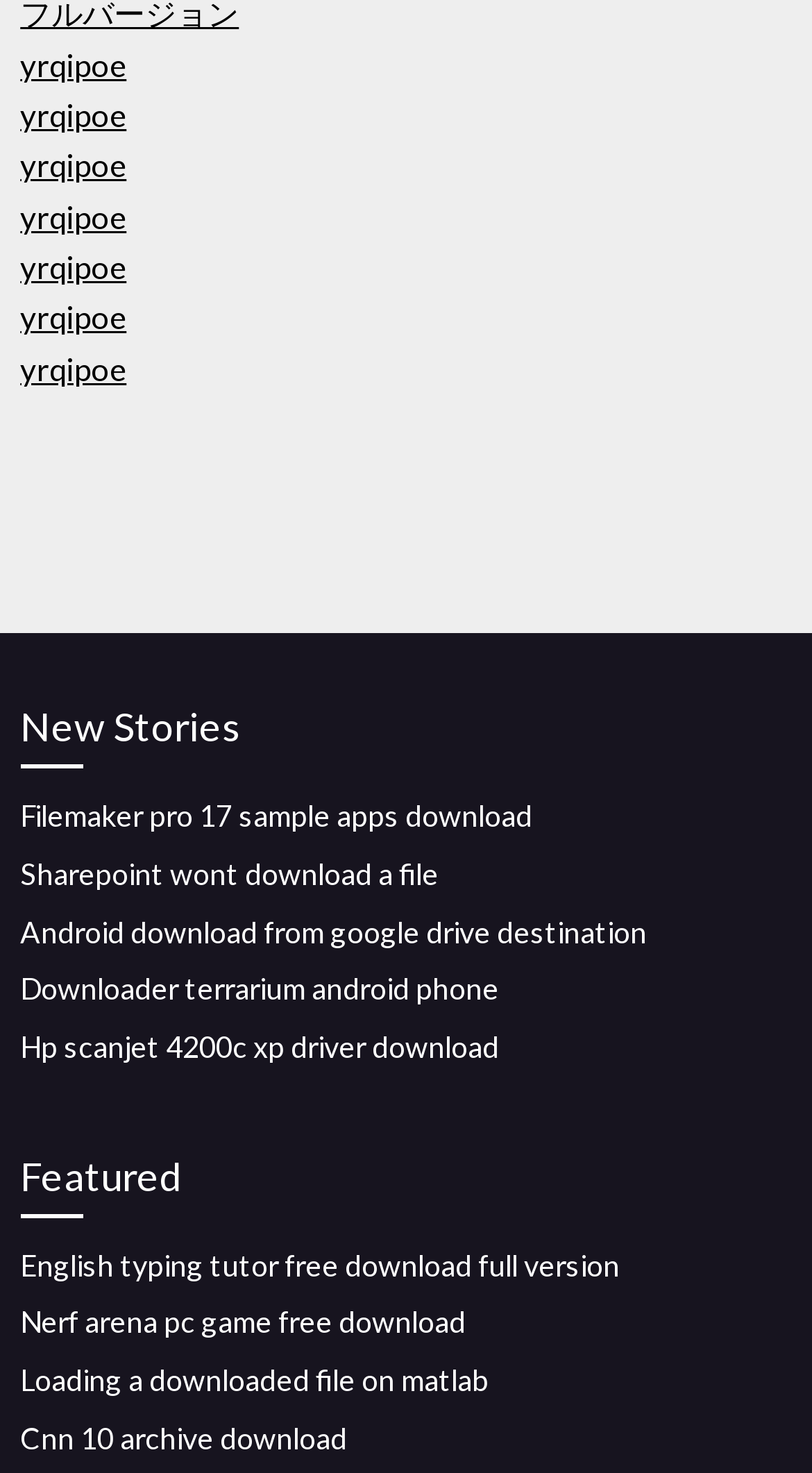Find and provide the bounding box coordinates for the UI element described with: "Sharepoint wont download a file".

[0.025, 0.581, 0.54, 0.605]